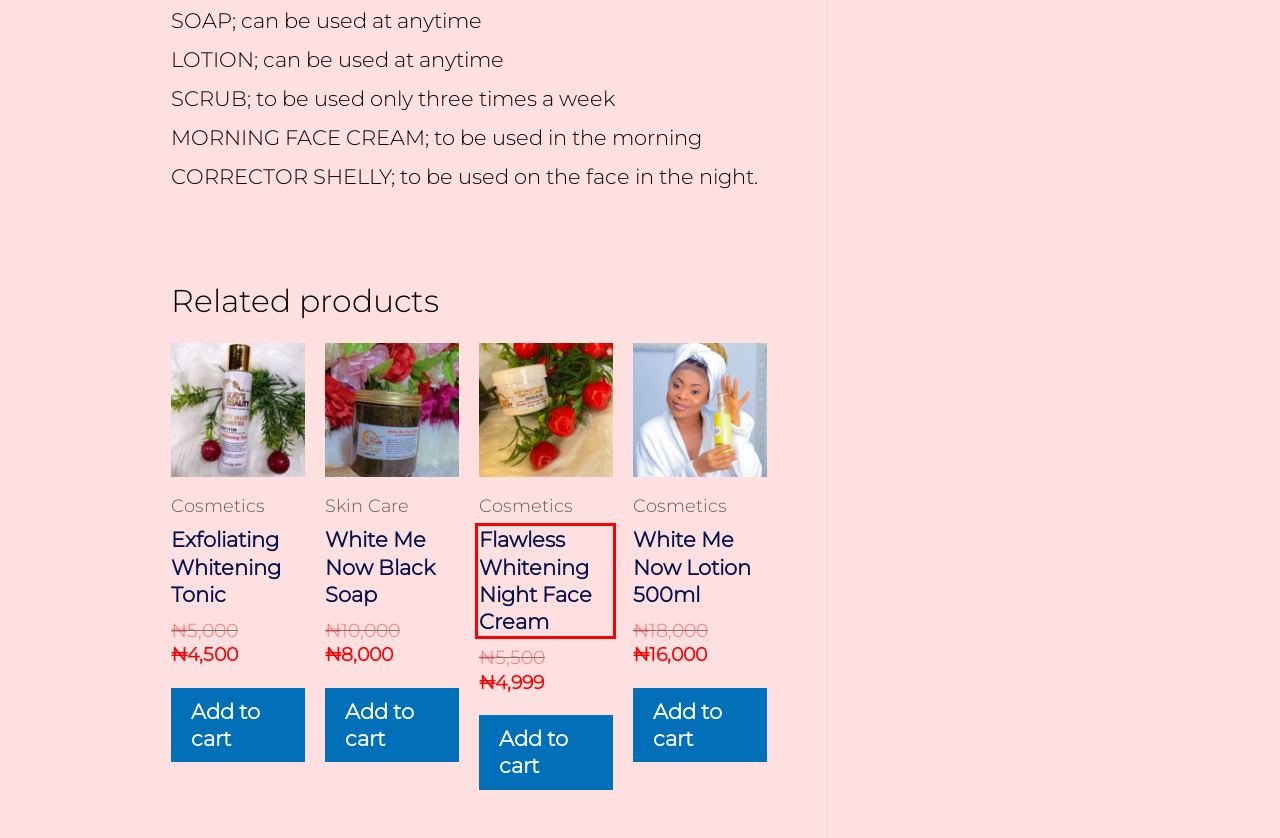You are given a screenshot of a webpage within which there is a red rectangle bounding box. Please choose the best webpage description that matches the new webpage after clicking the selected element in the bounding box. Here are the options:
A. Flawless Whitening Night Face Cream – Kaysbeau.com
B. White Me Now Black Soap – Kaysbeau.com
C. Skin Care – Kaysbeau.com
D. White Me Now Lotion 500ml – Kaysbeau.com
E. Exfoliating Whitening Tonic – Kaysbeau.com
F. Cosmetics – Kaysbeau.com
G. Shop – Kaysbeau.com
H. Kaysbeau.com – Beauty at its best

A